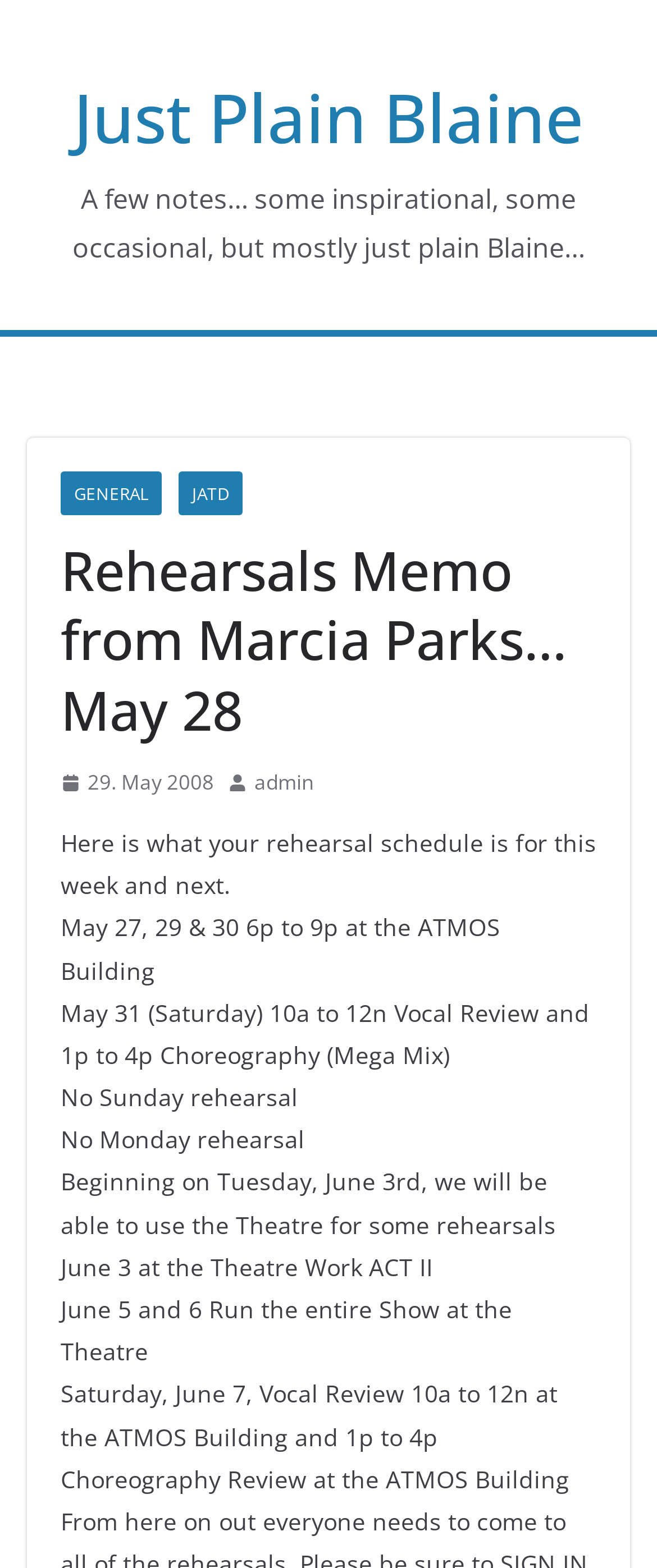Please provide a detailed answer to the question below based on the screenshot: 
Who is the author of the rehearsal memo?

I found the answer by looking at the heading element with the text 'Rehearsals Memo from Marcia Parks… May 28' which indicates the author of the rehearsal memo.